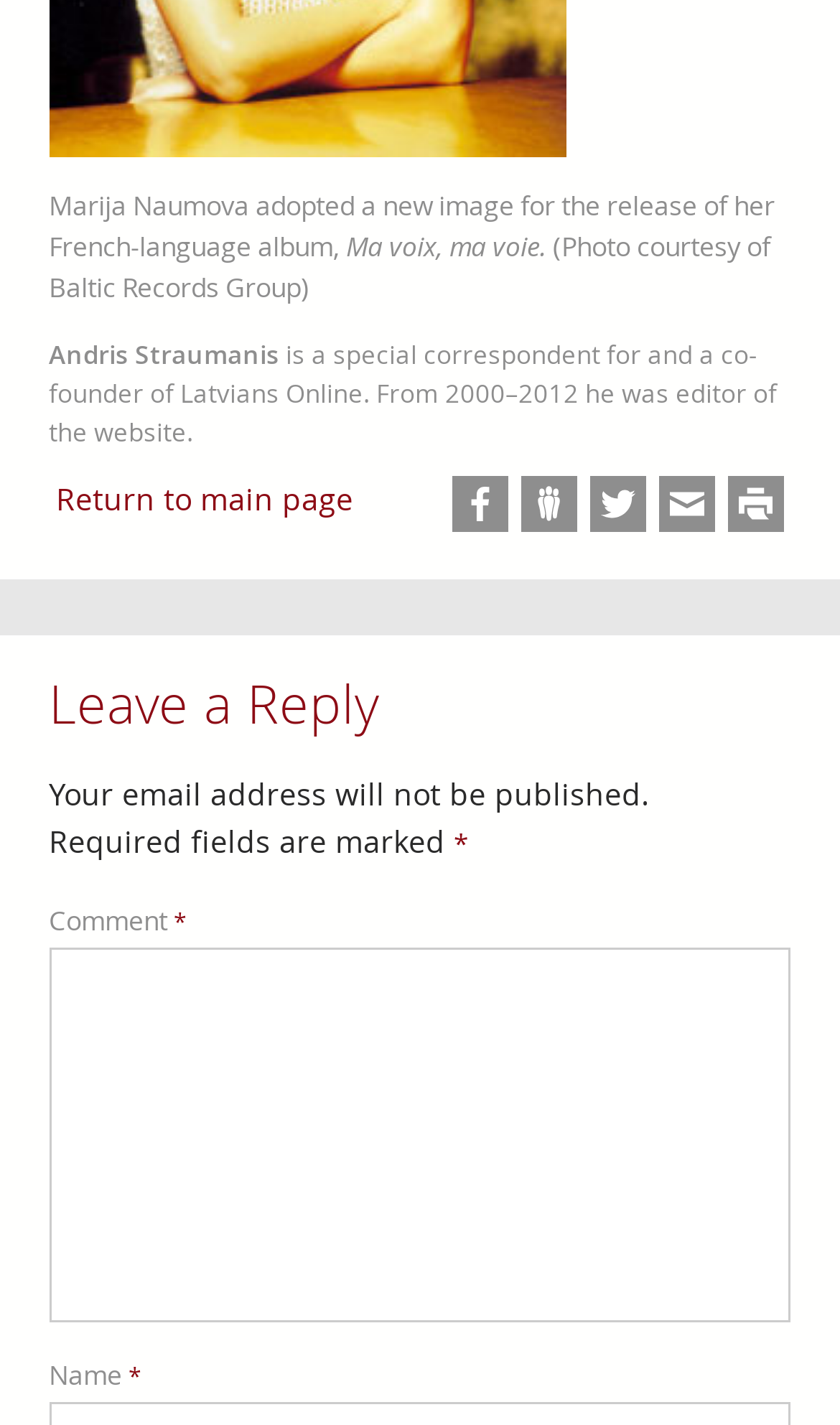Specify the bounding box coordinates of the area to click in order to execute this command: 'explore architecture'. The coordinates should consist of four float numbers ranging from 0 to 1, and should be formatted as [left, top, right, bottom].

None